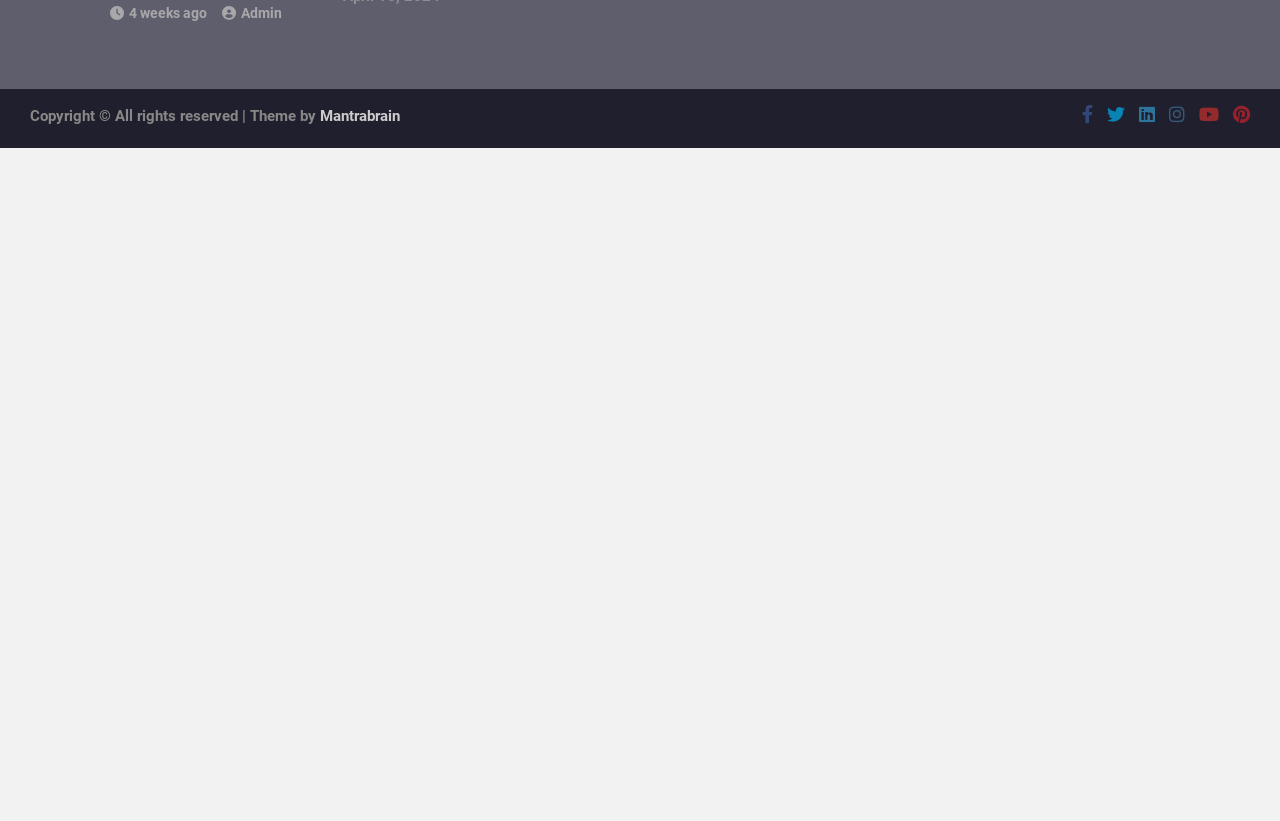How many links are there with icons only?
Answer with a single word or phrase by referring to the visual content.

6